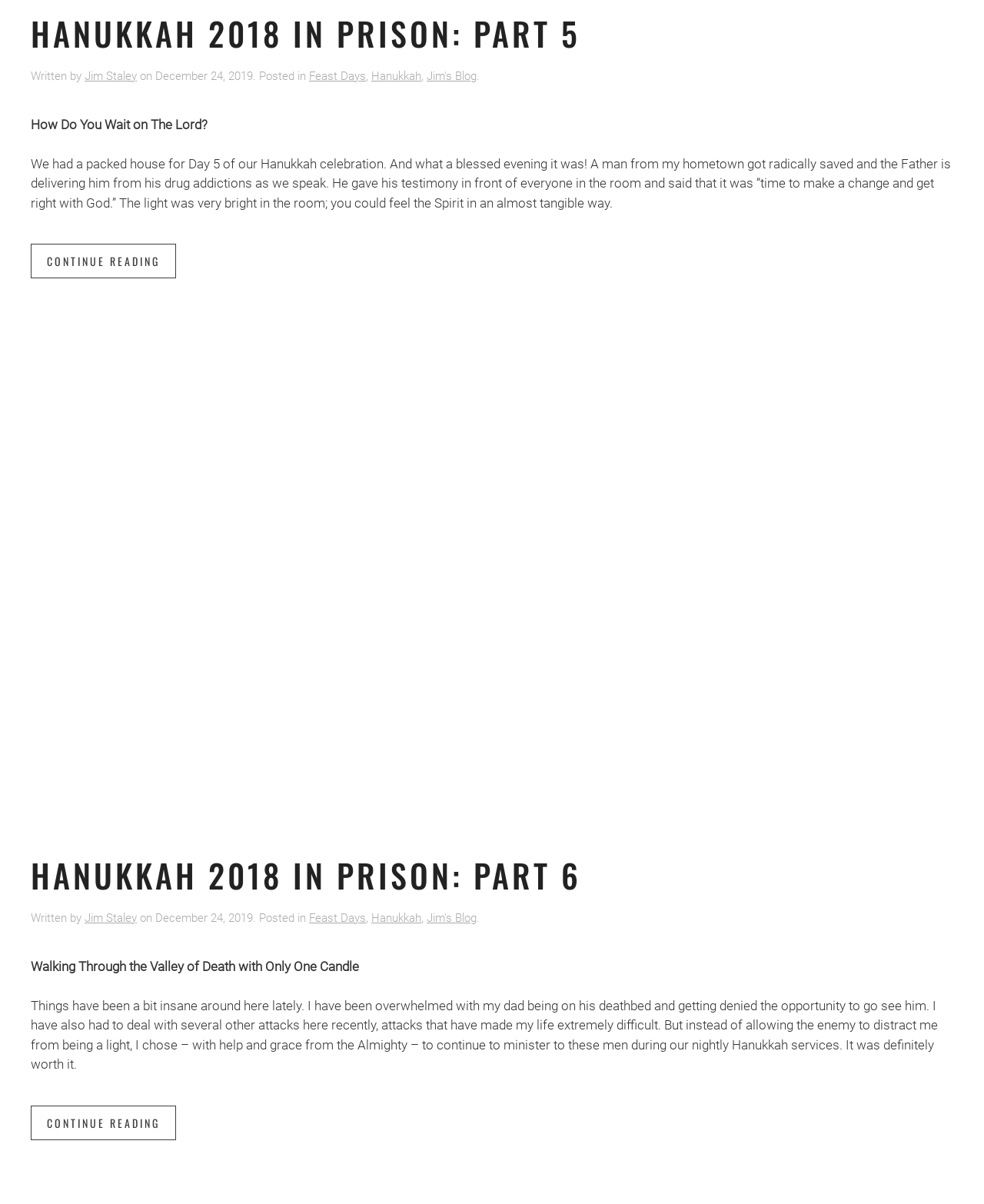Determine the bounding box coordinates of the clickable region to carry out the instruction: "Read more about Feast Days".

[0.314, 0.057, 0.372, 0.069]